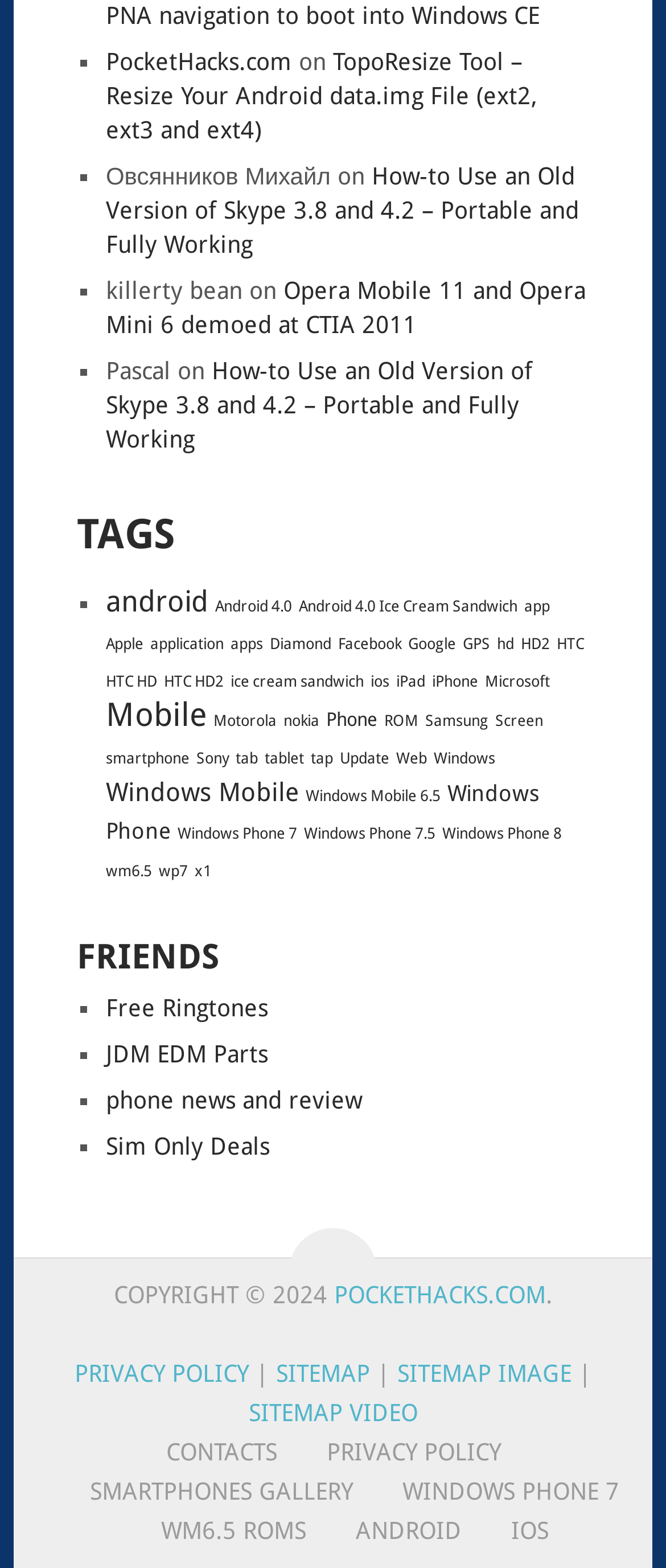Identify the bounding box coordinates for the element that needs to be clicked to fulfill this instruction: "Visit the 'PocketHacks.com' website". Provide the coordinates in the format of four float numbers between 0 and 1: [left, top, right, bottom].

[0.159, 0.03, 0.438, 0.048]